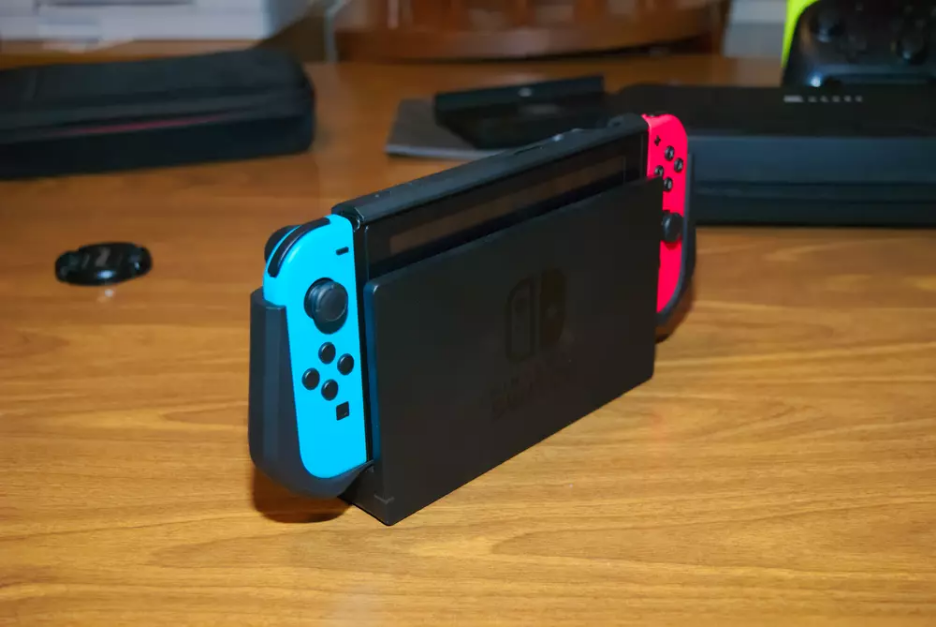What is the purpose of the dock?
Use the information from the screenshot to give a comprehensive response to the question.

The caption states that the dock is 'emphasizing its purpose of charging and connecting to a display', which implies that the dock serves the dual purpose of charging the console and connecting it to a display.